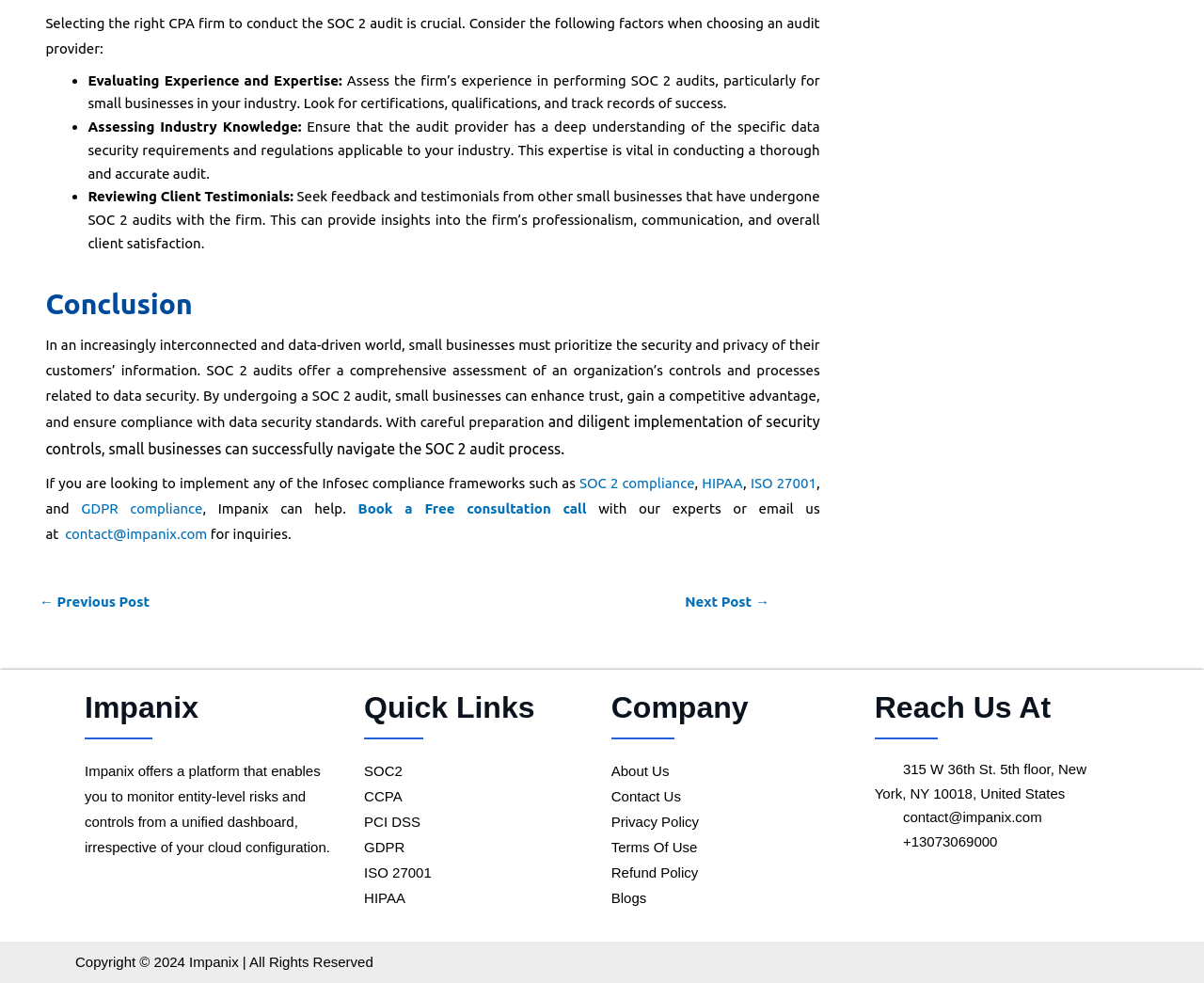Provide your answer to the question using just one word or phrase: What is the purpose of SOC 2 audits?

Enhance trust and ensure compliance